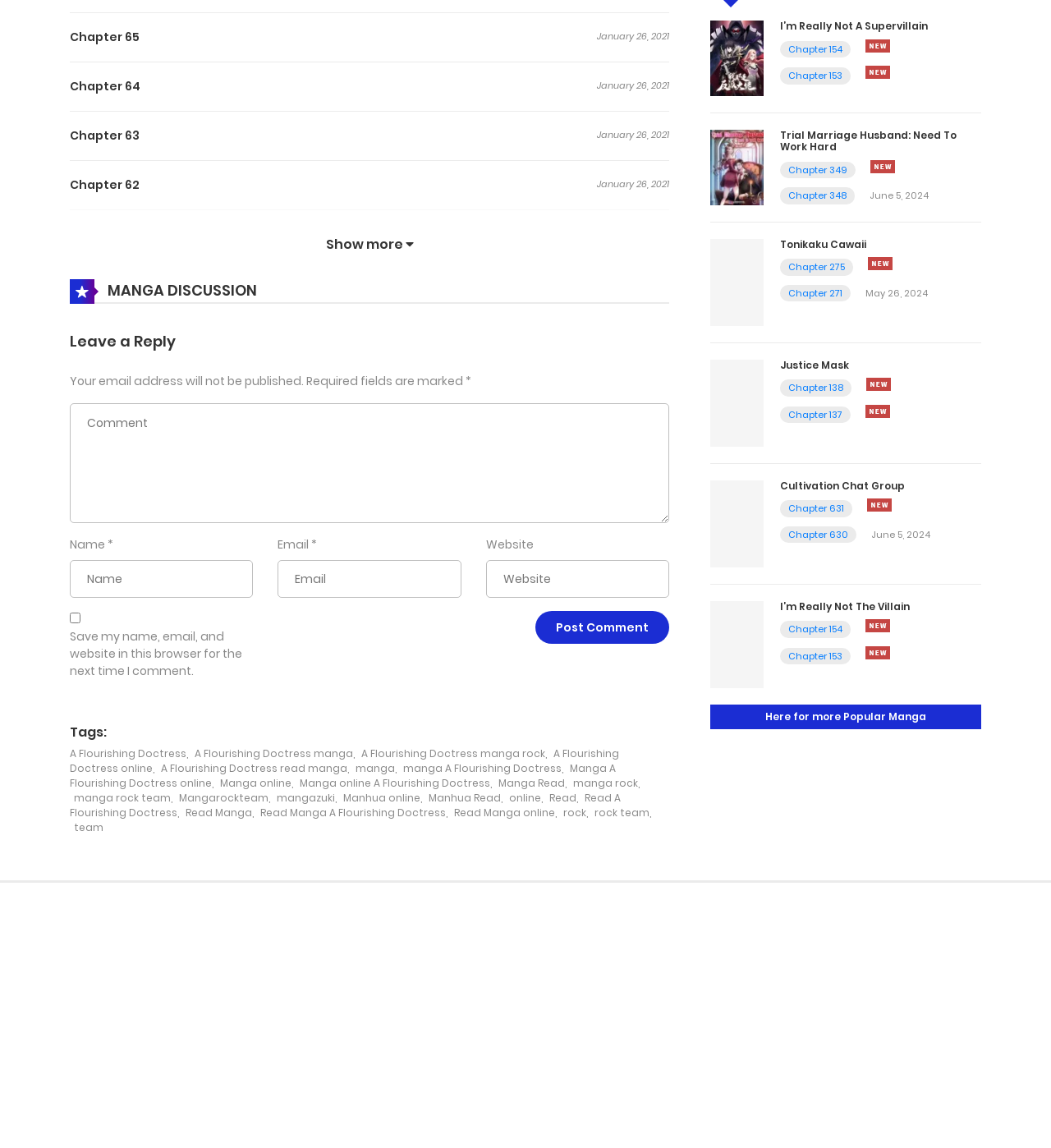Locate the bounding box of the UI element described by: "title="I’m Really Not A Supervillain"" in the given webpage screenshot.

[0.676, 0.043, 0.727, 0.057]